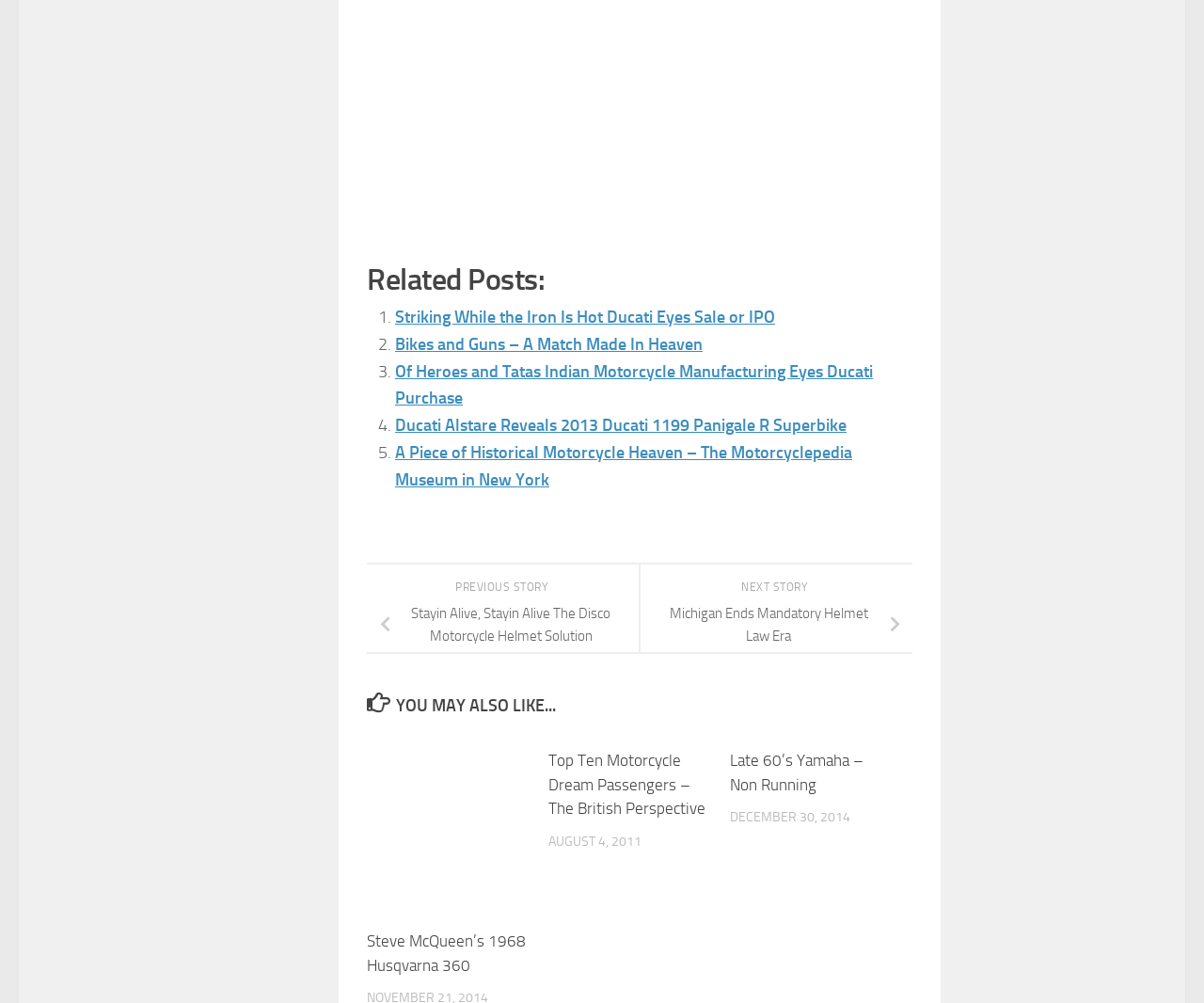Can you specify the bounding box coordinates of the area that needs to be clicked to fulfill the following instruction: "Click on 'Striking While the Iron Is Hot Ducati Eyes Sale or IPO'"?

[0.328, 0.306, 0.644, 0.326]